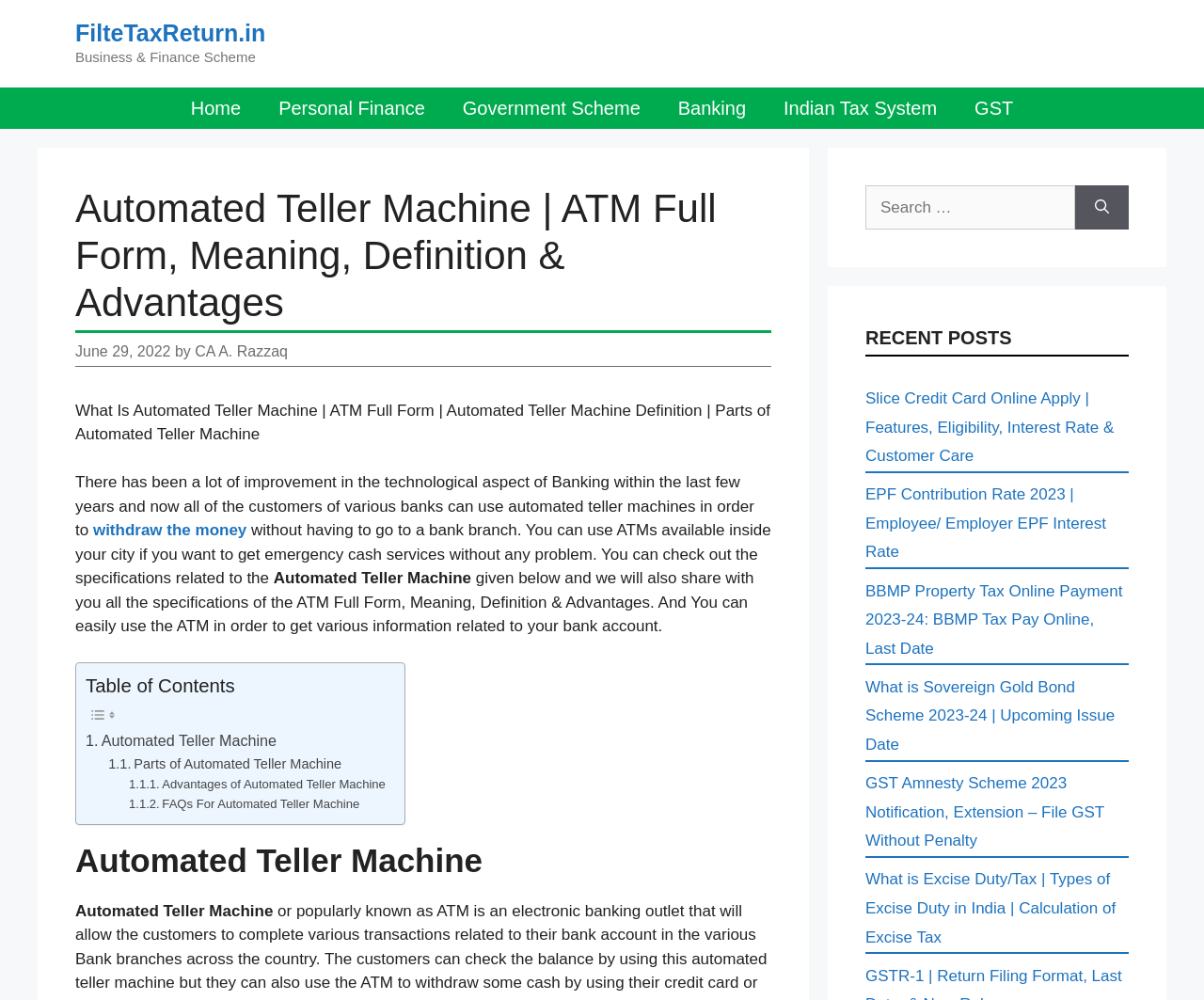Locate the bounding box coordinates of the area you need to click to fulfill this instruction: 'Learn about Automated Teller Machine'. The coordinates must be in the form of four float numbers ranging from 0 to 1: [left, top, right, bottom].

[0.062, 0.185, 0.641, 0.333]